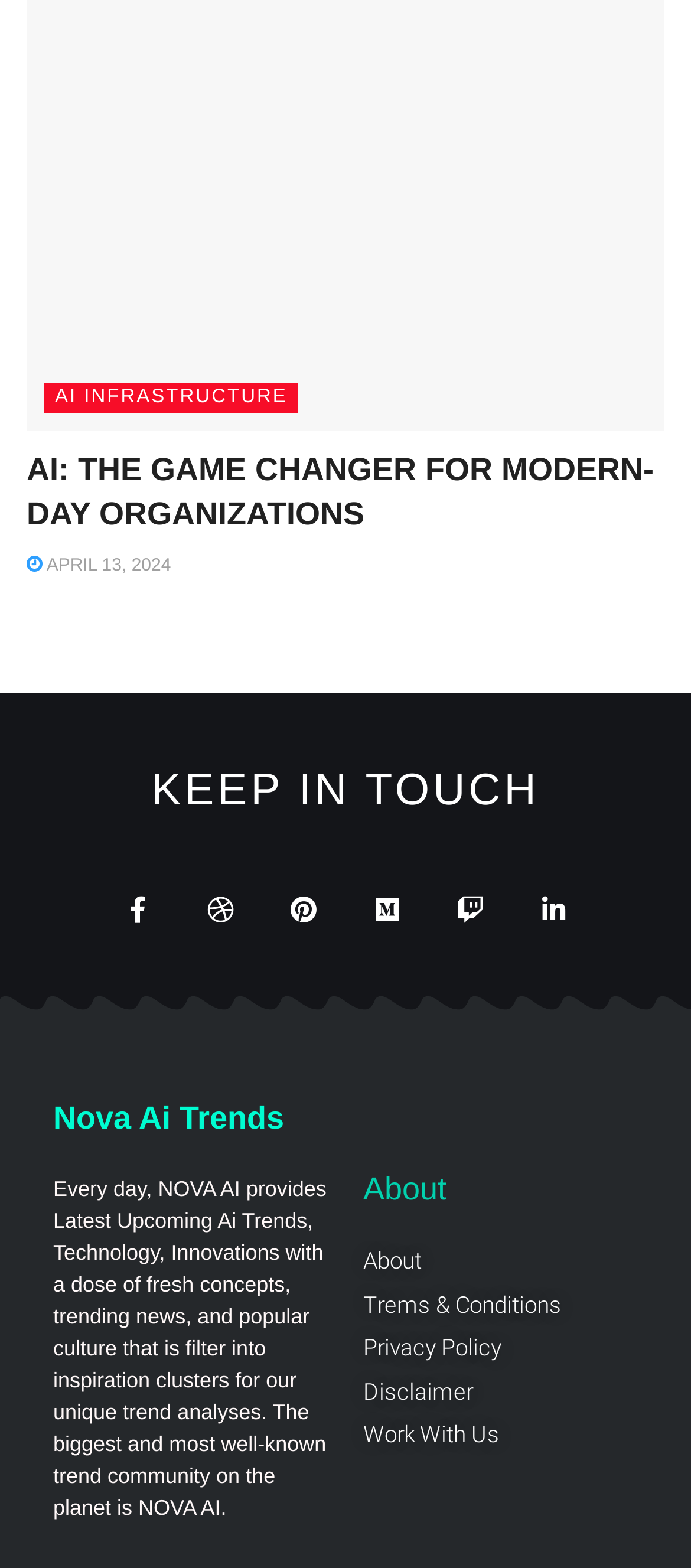What is the section below the main heading about?
Give a detailed and exhaustive answer to the question.

The heading element with the text 'Nova Ai Trends' and the StaticText element that describes NOVA AI suggest that the section below the main heading is about NOVA AI, providing information about what it does and its purpose.